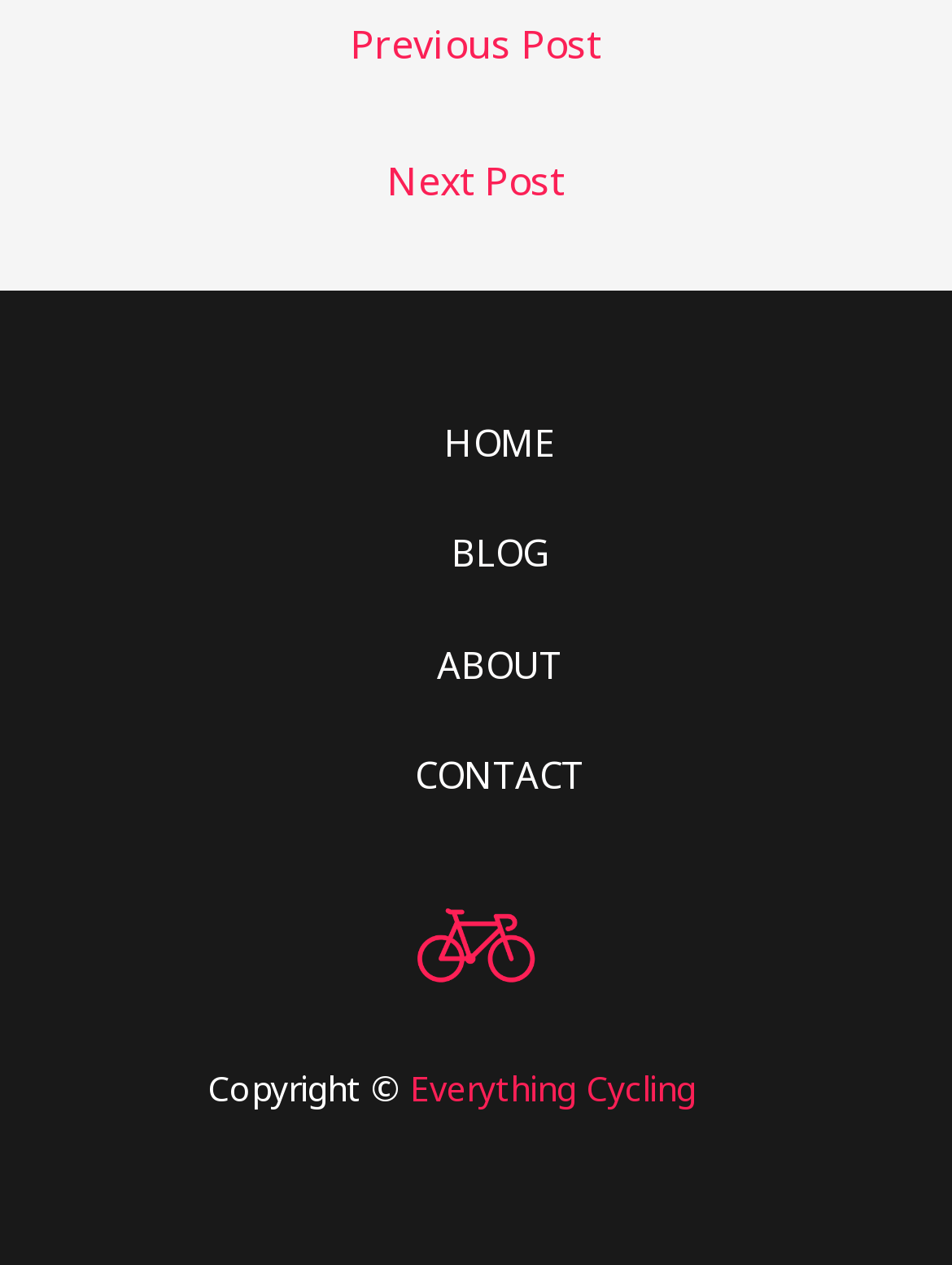What is the text of the link at the bottom of the webpage?
Answer the question with a single word or phrase derived from the image.

Everything Cycling